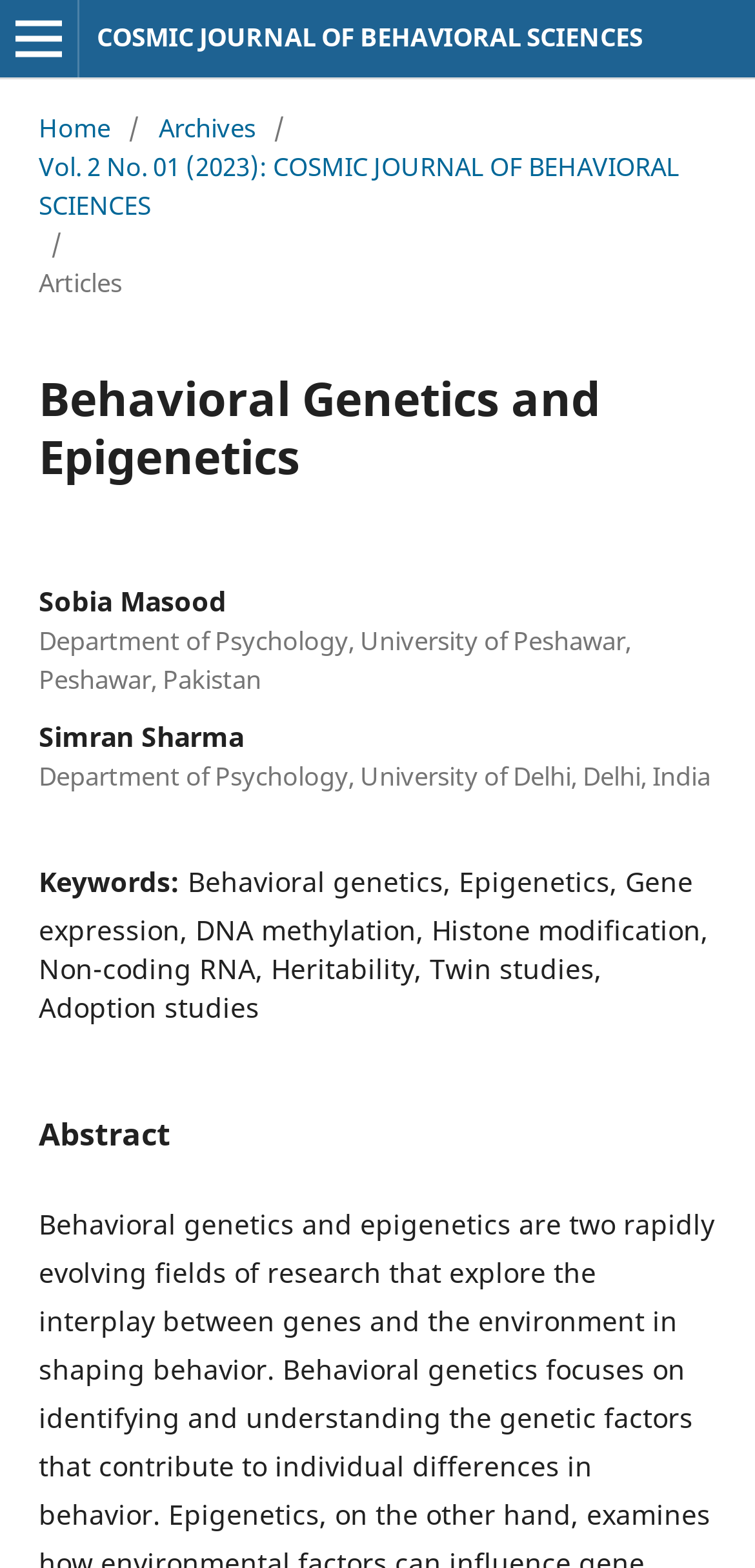Offer a meticulous description of the webpage's structure and content.

The webpage is about an article titled "Behavioral Genetics and Epigenetics" from the COSMIC JOURNAL OF BEHAVIORAL SCIENCES. At the top left corner, there is a button to open a menu. Next to it, the journal's name is displayed as a link. Below these elements, a navigation section is present, indicating the current location with the text "You are here:". This section contains links to "Home", "Archives", and a specific journal volume, as well as a separator text "/".

The main content of the webpage is divided into sections. The first section is a heading with the article title "Behavioral Genetics and Epigenetics". Below this heading, the authors' names, "Sobia Masood" and "Simran Sharma", are listed along with their affiliations. 

Further down, a section with the heading "Keywords:" is present, followed by a list of keywords related to the article, including "Behavioral genetics", "Epigenetics", and "Gene expression". Finally, an "Abstract" section is located at the bottom of the page, although its content is not provided.